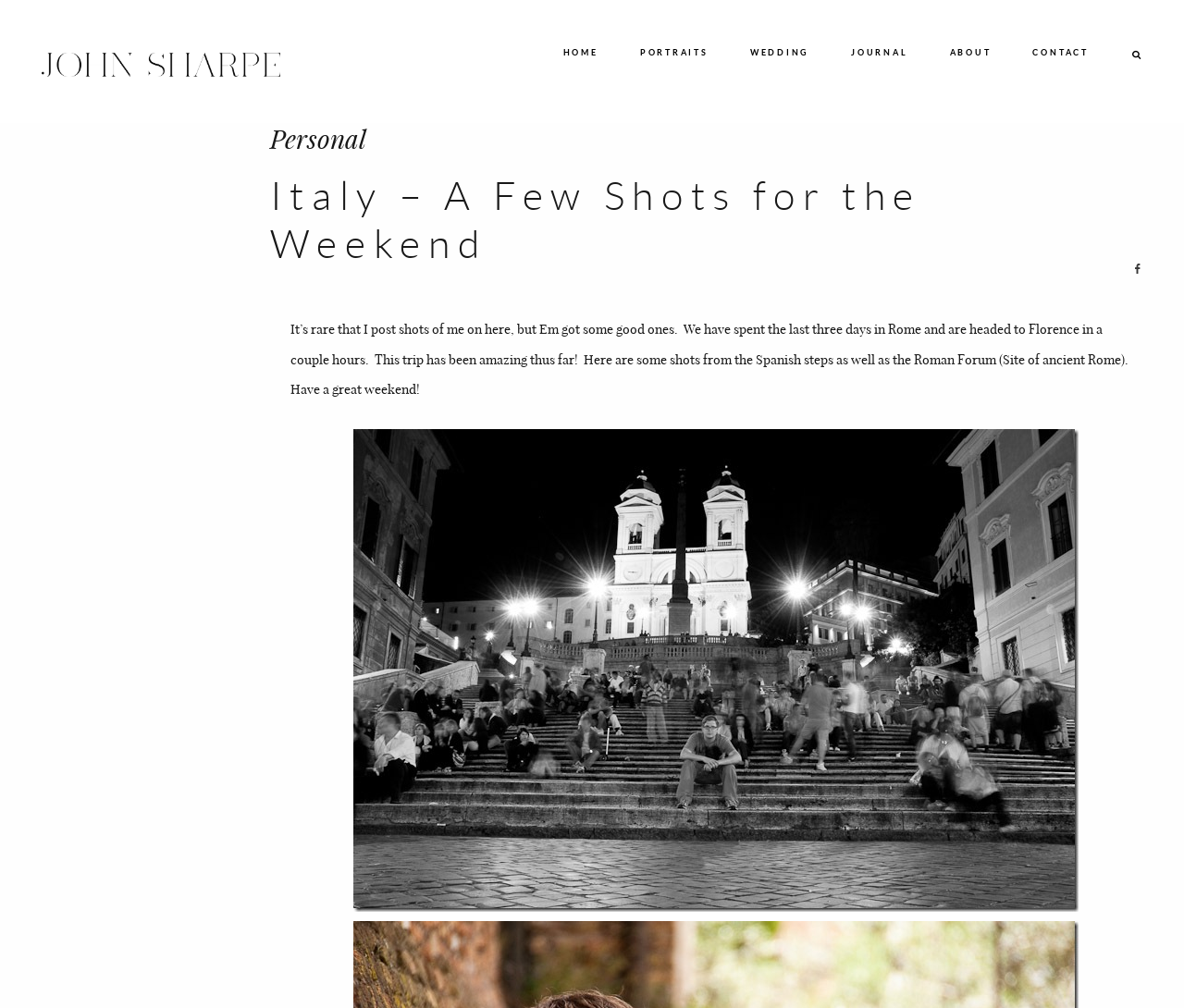Determine the heading of the webpage and extract its text content.

Italy – A Few Shots for the Weekend